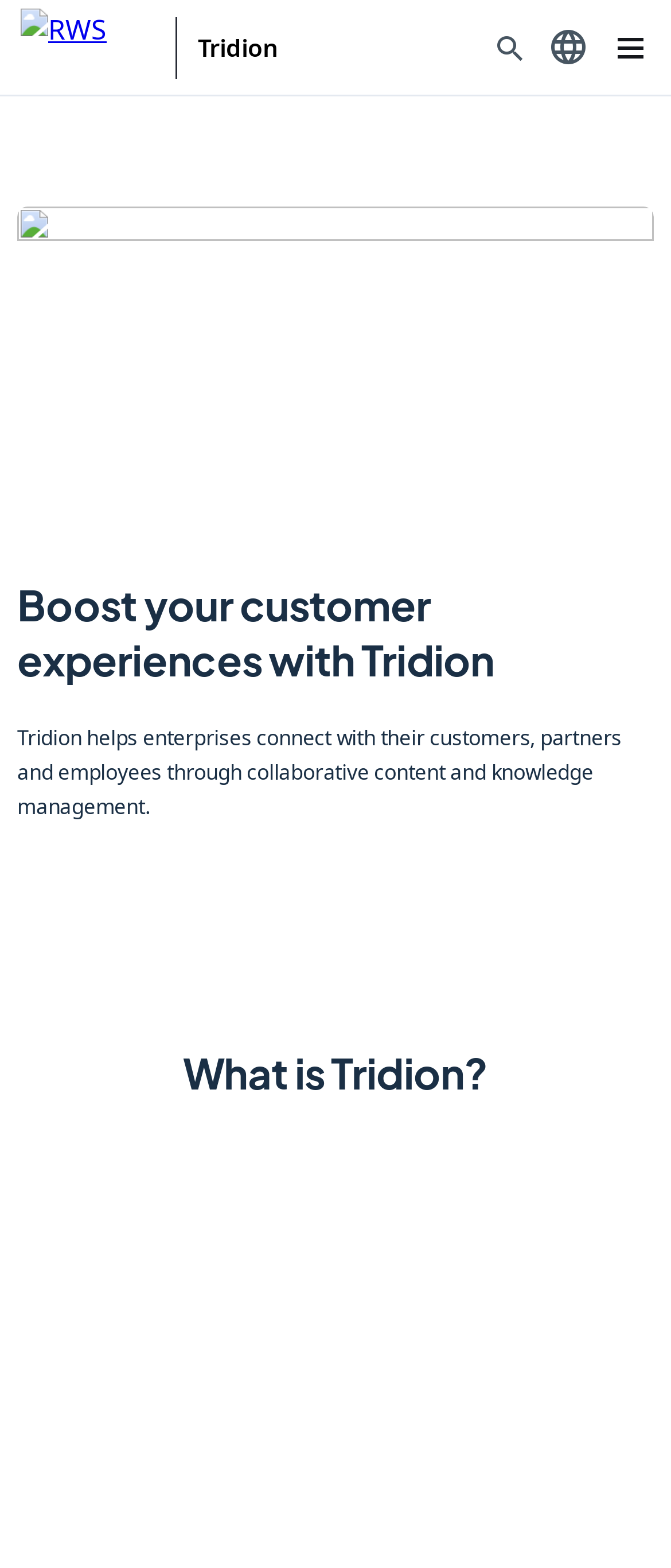Identify and provide the title of the webpage.

Boost your customer experiences with Tridion